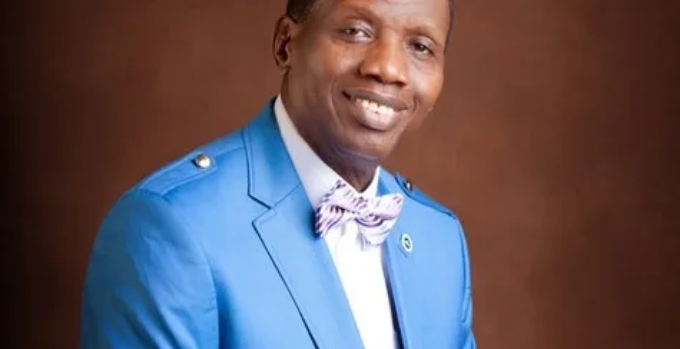Is the individual in the image smiling?
Based on the content of the image, thoroughly explain and answer the question.

The caption describes the individual as 'smiling', which suggests that they are displaying a happy and approachable expression in the image.